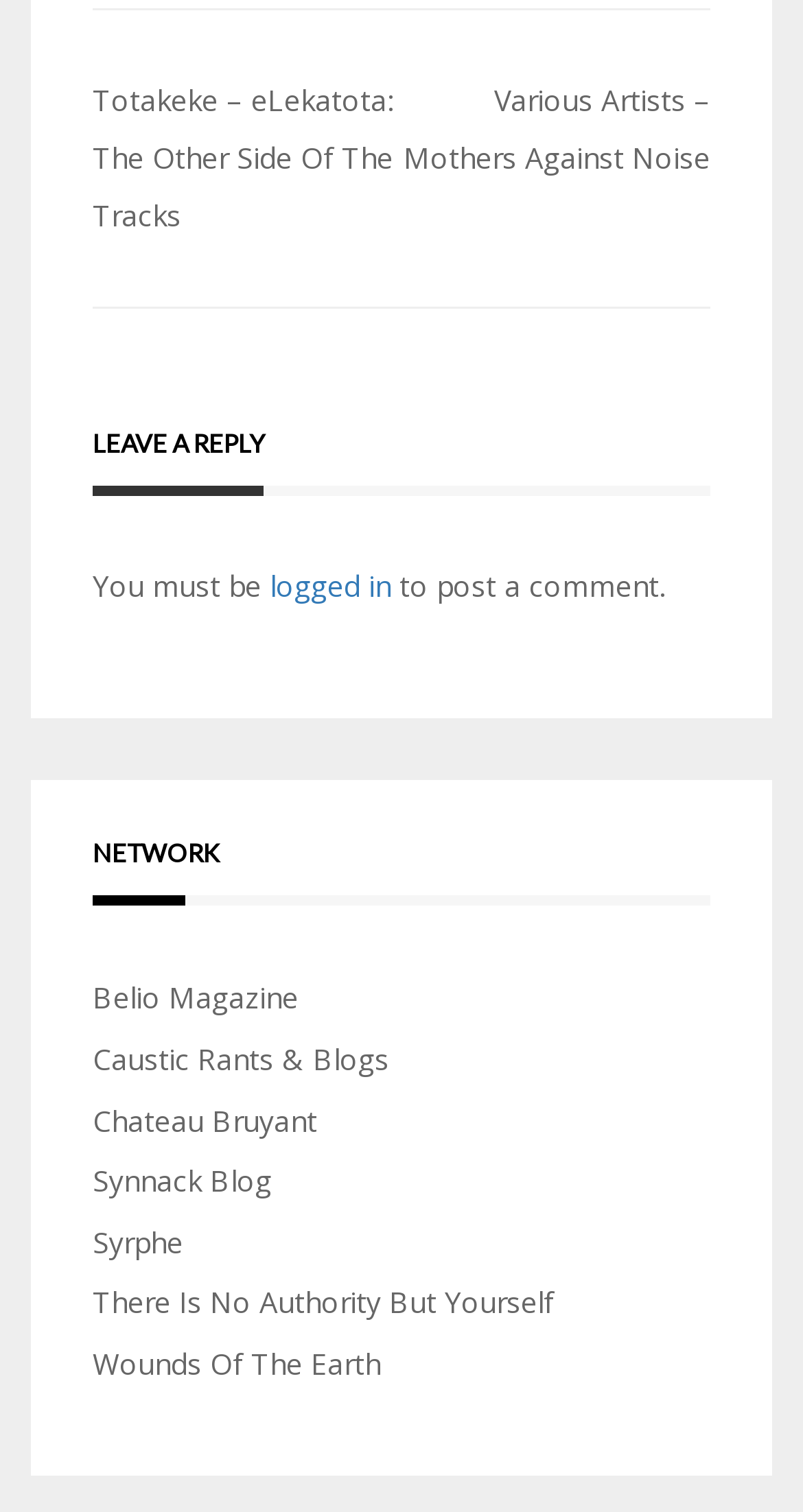Predict the bounding box coordinates of the area that should be clicked to accomplish the following instruction: "Click on 'There Is No Authority But Yourself'". The bounding box coordinates should consist of four float numbers between 0 and 1, i.e., [left, top, right, bottom].

[0.115, 0.848, 0.69, 0.874]